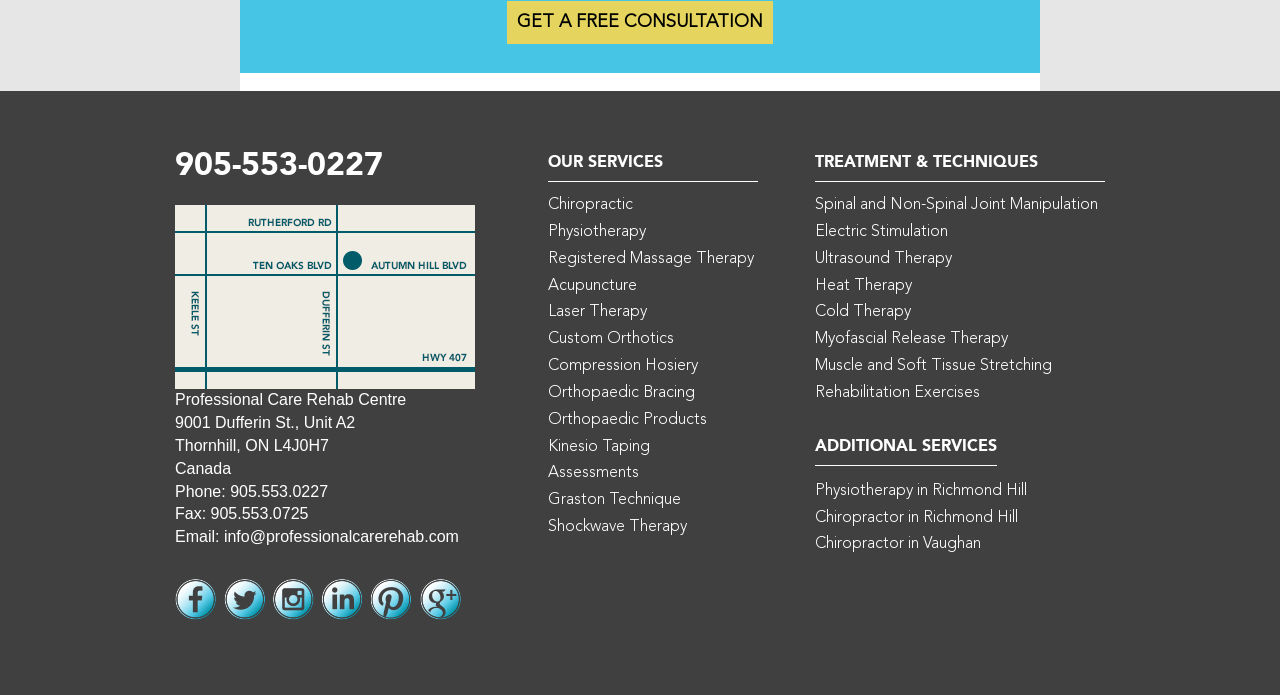Determine the bounding box coordinates for the UI element described. Format the coordinates as (top-left x, top-left y, bottom-right x, bottom-right y) and ensure all values are between 0 and 1. Element description: Assessments

[0.428, 0.67, 0.499, 0.693]